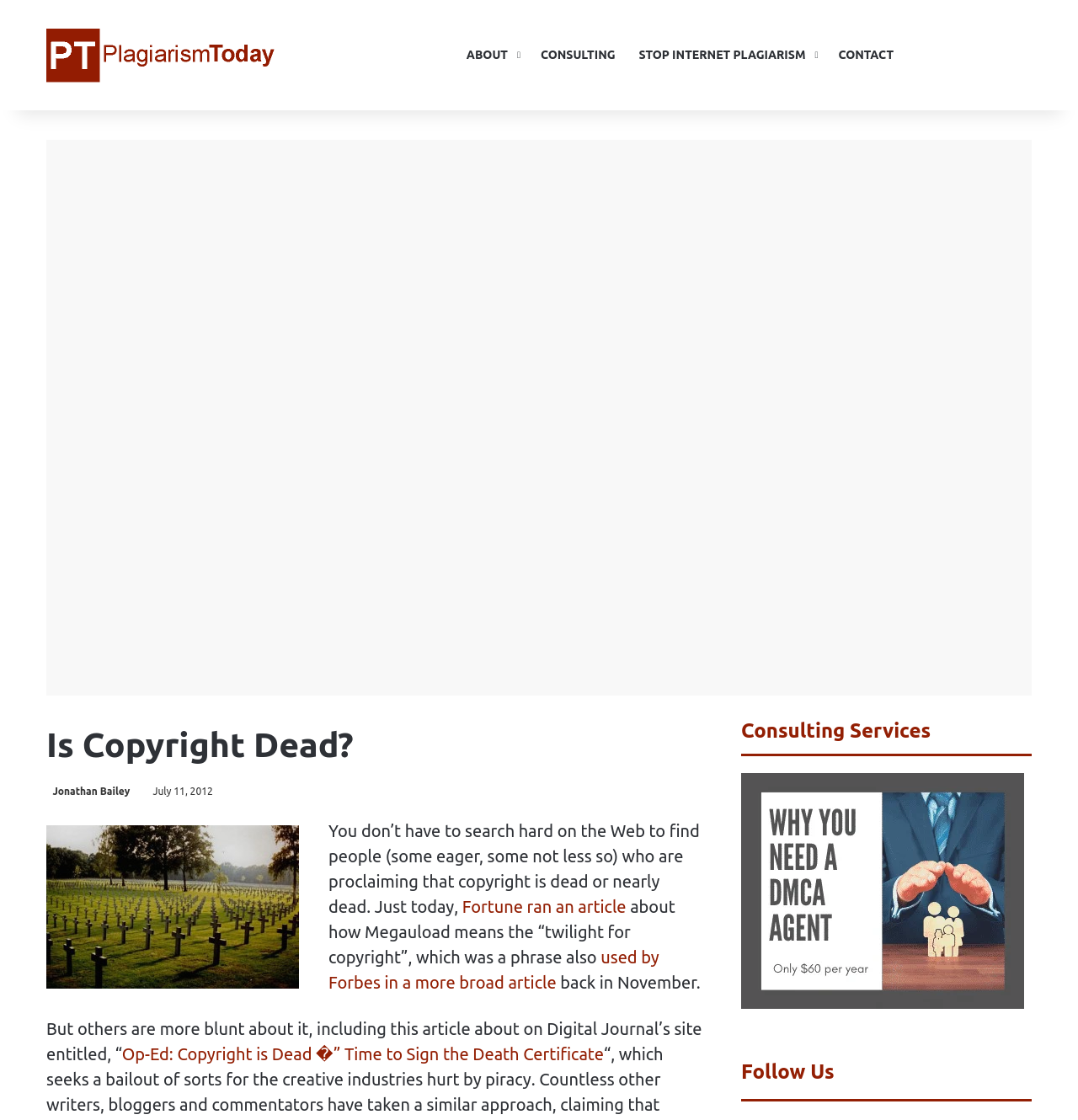Please specify the bounding box coordinates of the clickable section necessary to execute the following command: "Read the article 'Is Copyright Dead?'".

[0.043, 0.644, 0.652, 0.687]